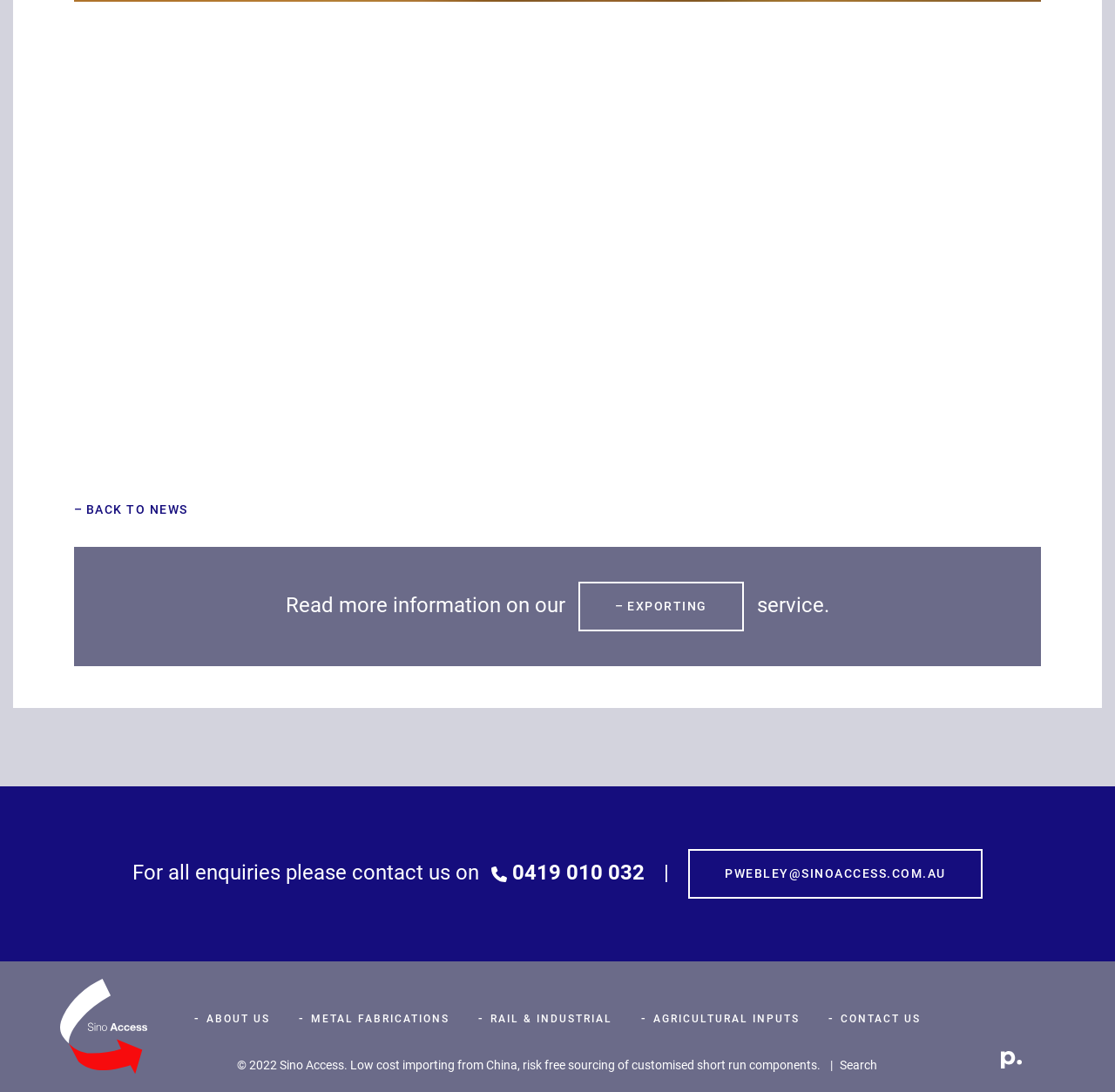What service is mentioned in the main heading?
Provide a well-explained and detailed answer to the question.

The main heading element says 'Read more information on our –EXPORTING service.'. Therefore, the service mentioned is EXPORTING.